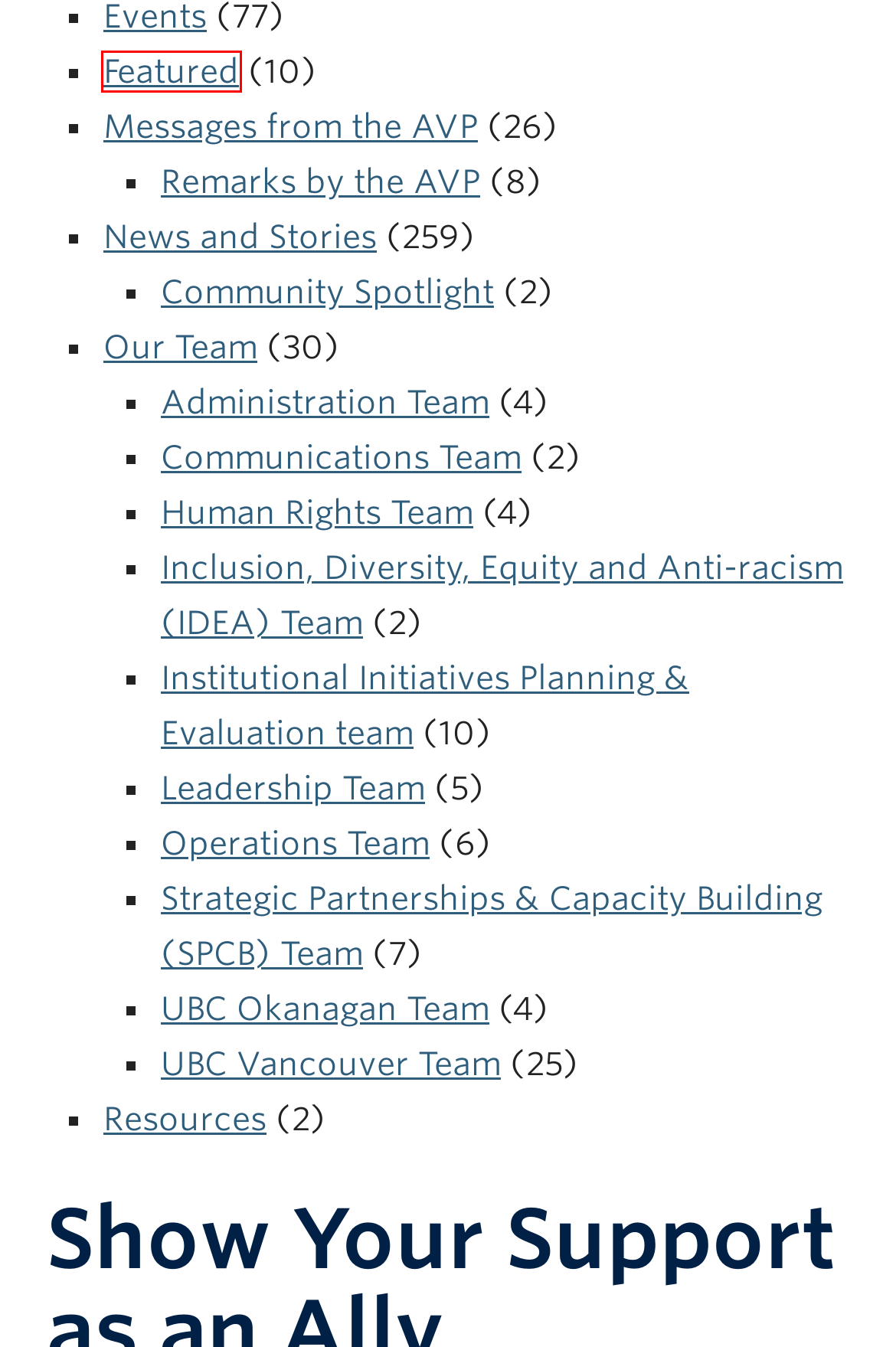Given a screenshot of a webpage with a red bounding box around a UI element, please identify the most appropriate webpage description that matches the new webpage after you click on the element. Here are the candidates:
A. Featured Archives - UBC Equity & Inclusion Office
B. UBC Vancouver Team Archives - UBC Equity & Inclusion Office
C. Strategic Partnerships & Capacity Building (SPCB) Team Archives - UBC Equity & Inclusion Office
D. Administration Team Archives - UBC Equity & Inclusion Office
E. Remarks by the AVP Archives - UBC Equity & Inclusion Office
F. Community Spotlight Archives - UBC Equity & Inclusion Office
G. UBC Okanagan Equity & Inclusion Office
H. Messages from the AVP Archives - UBC Equity & Inclusion Office

A